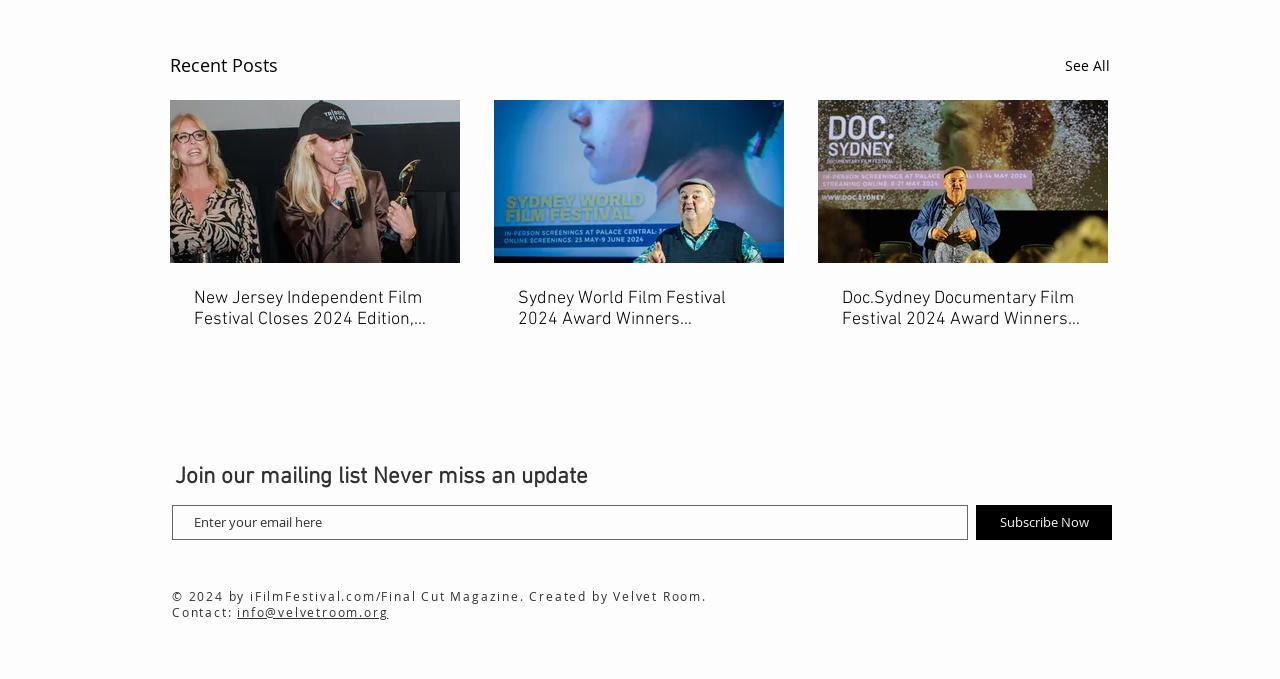Show the bounding box coordinates for the HTML element as described: "Subscribe Now".

[0.762, 0.743, 0.869, 0.795]